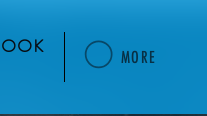What does the word 'MORE' indicate?
Answer the question with as much detail as you can, using the image as a reference.

The word 'MORE' appears to the right of the circular icon, suggesting that there is additional information or options available, inviting users to explore further and discover more about the program or resource.